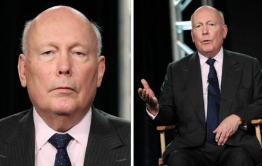Answer in one word or a short phrase: 
What is Julian Fellowes doing on the right side of the image?

Gesturing and speaking